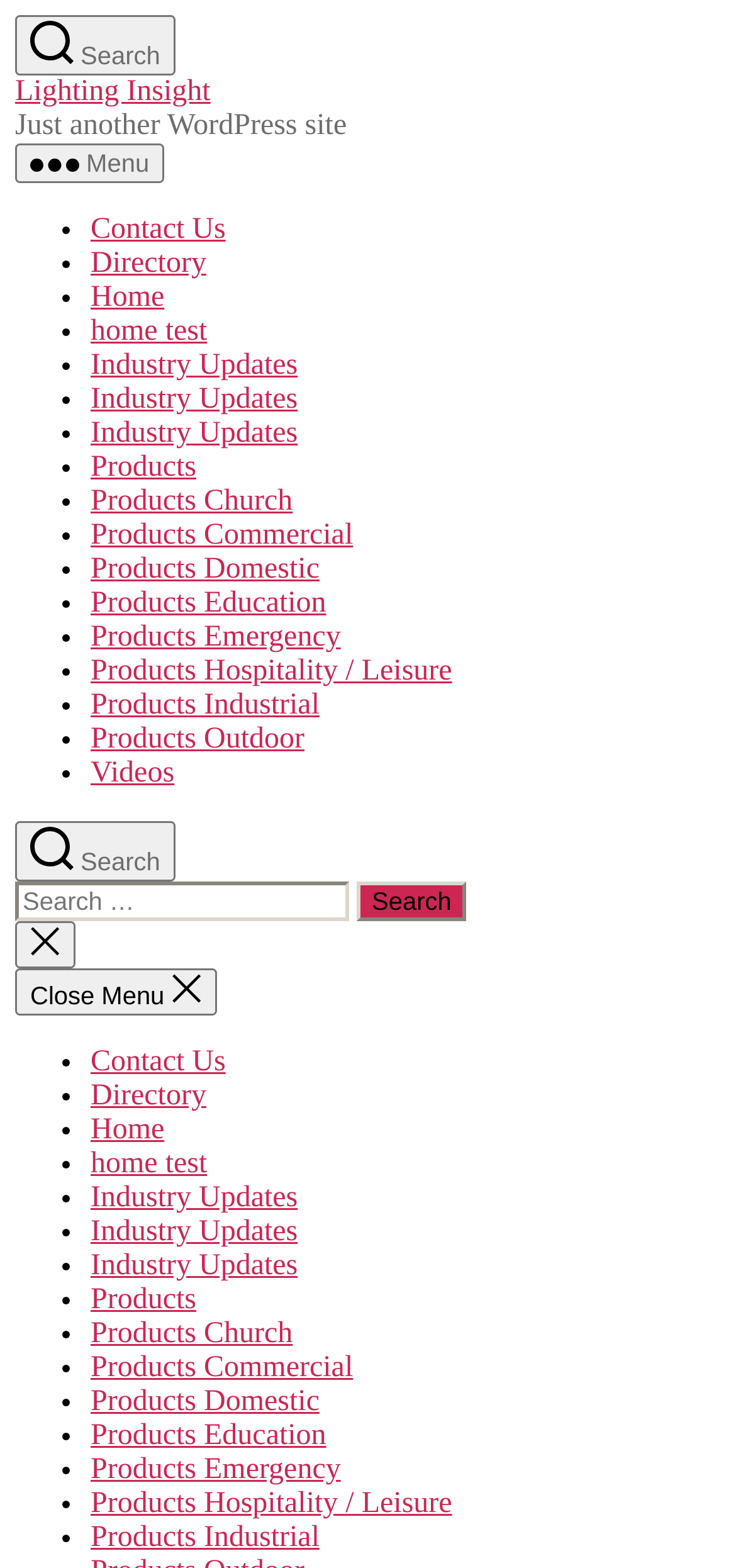Use a single word or phrase to answer the following:
What are the categories listed in the navigation menu?

Contact Us, Directory, Home, etc.